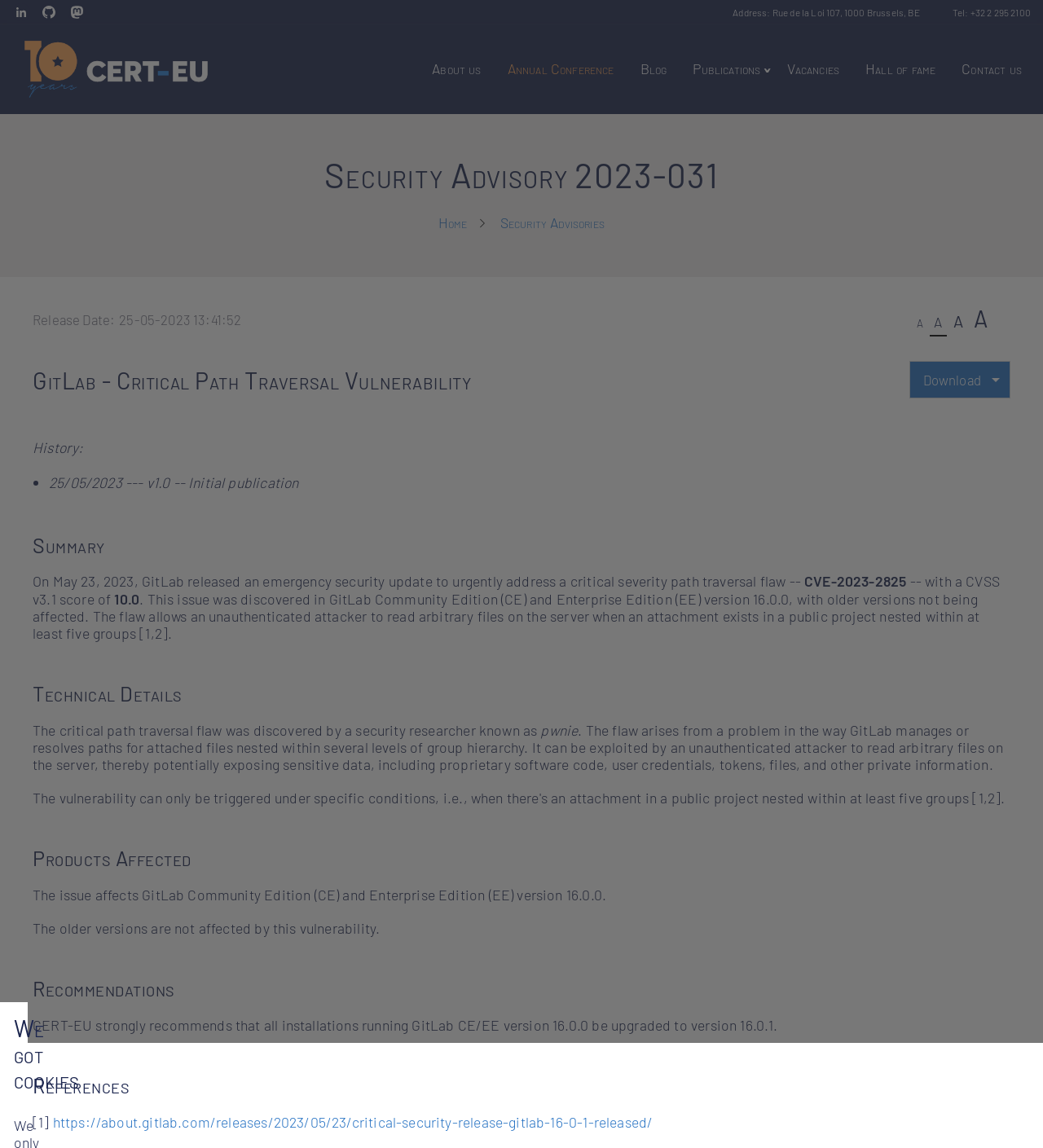What is the release date of the security advisory?
Using the image as a reference, give an elaborate response to the question.

I found the release date by looking at the 'Release Date:' label and its corresponding value, which is '25-05-2023 13:41:52', located in the 'Security Advisories' section.